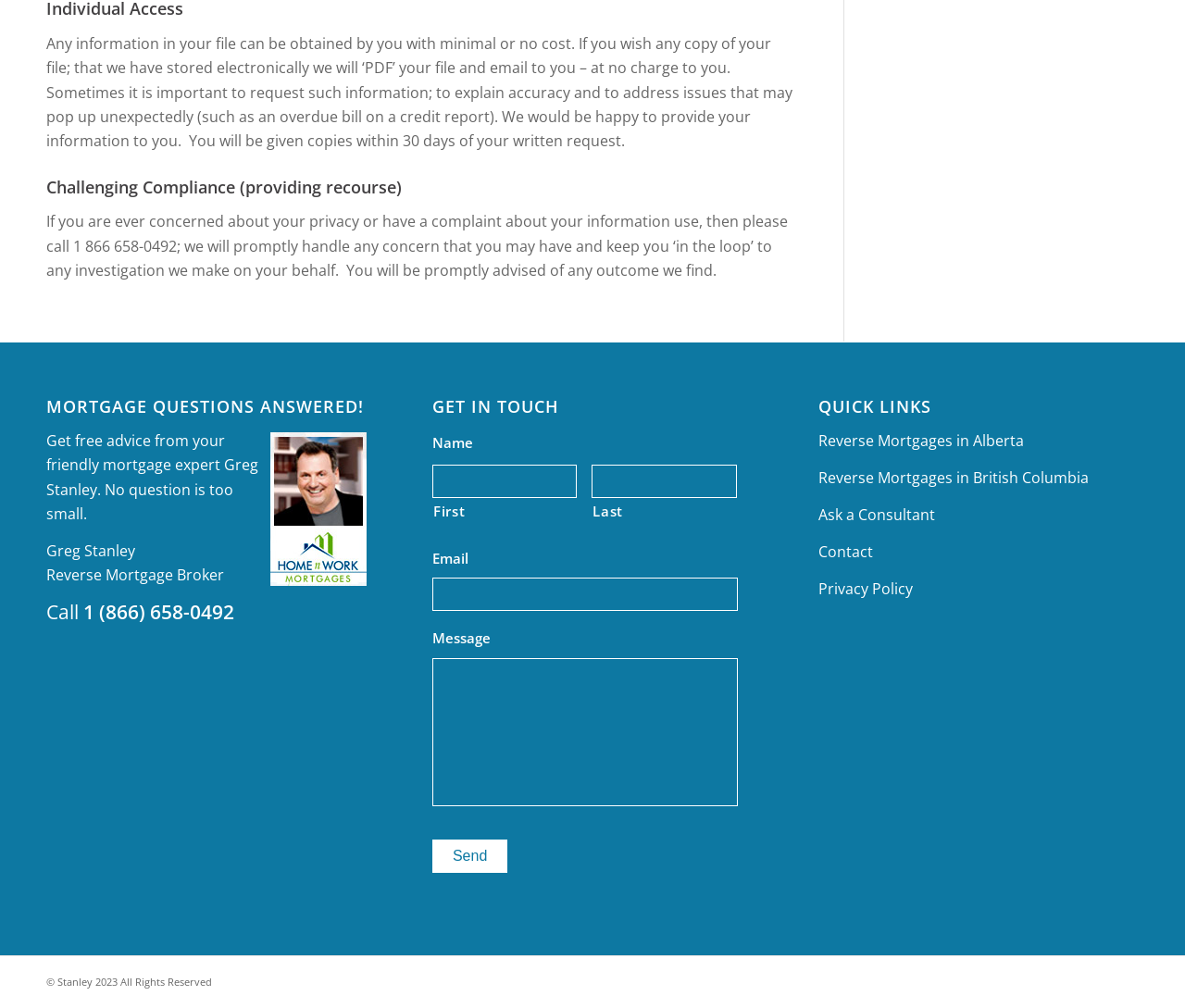Given the webpage screenshot, identify the bounding box of the UI element that matches this description: "Reverse Mortgages in Alberta".

[0.691, 0.427, 0.864, 0.447]